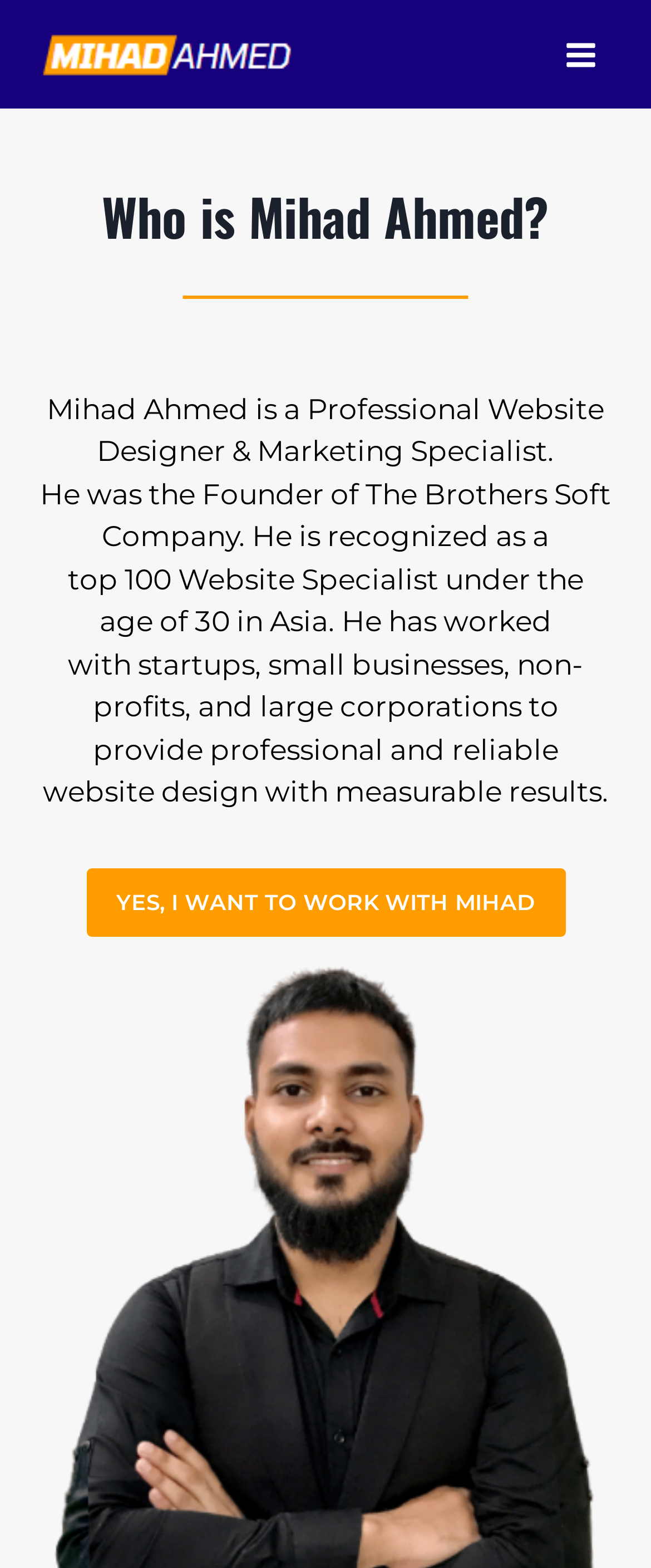Respond to the question below with a single word or phrase:
What is Mihad Ahmed's profession?

Website Designer & Marketing Specialist